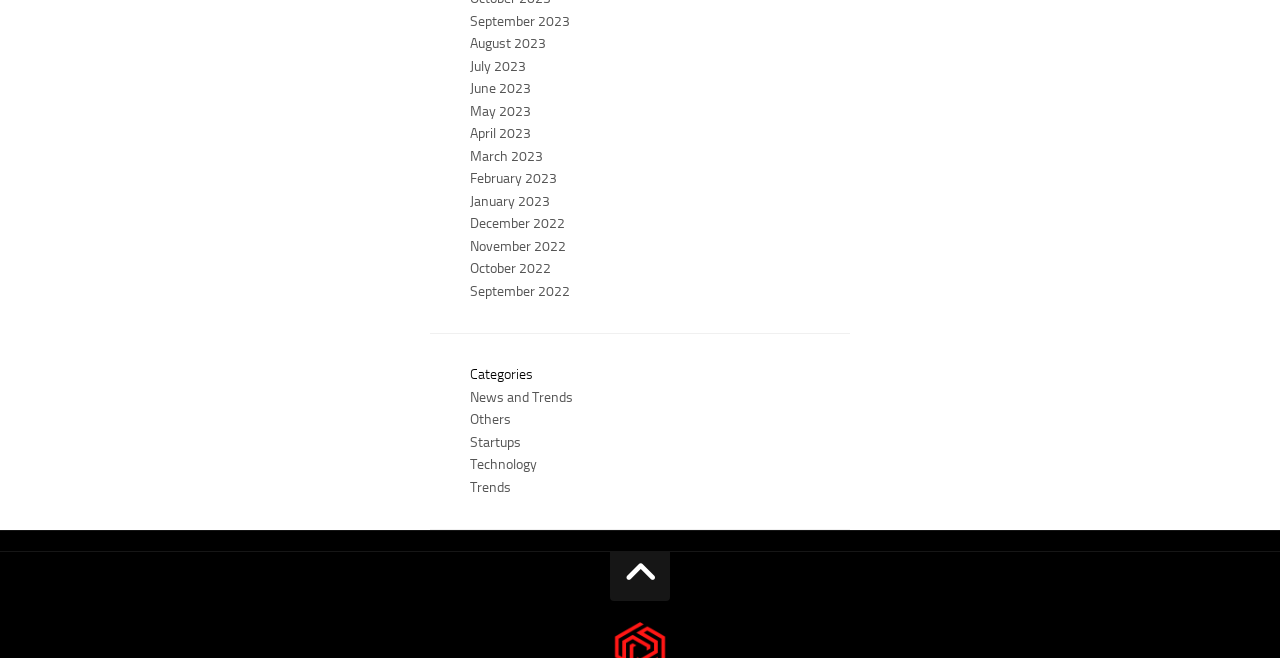Find and provide the bounding box coordinates for the UI element described with: "News and Trends".

[0.367, 0.59, 0.448, 0.616]